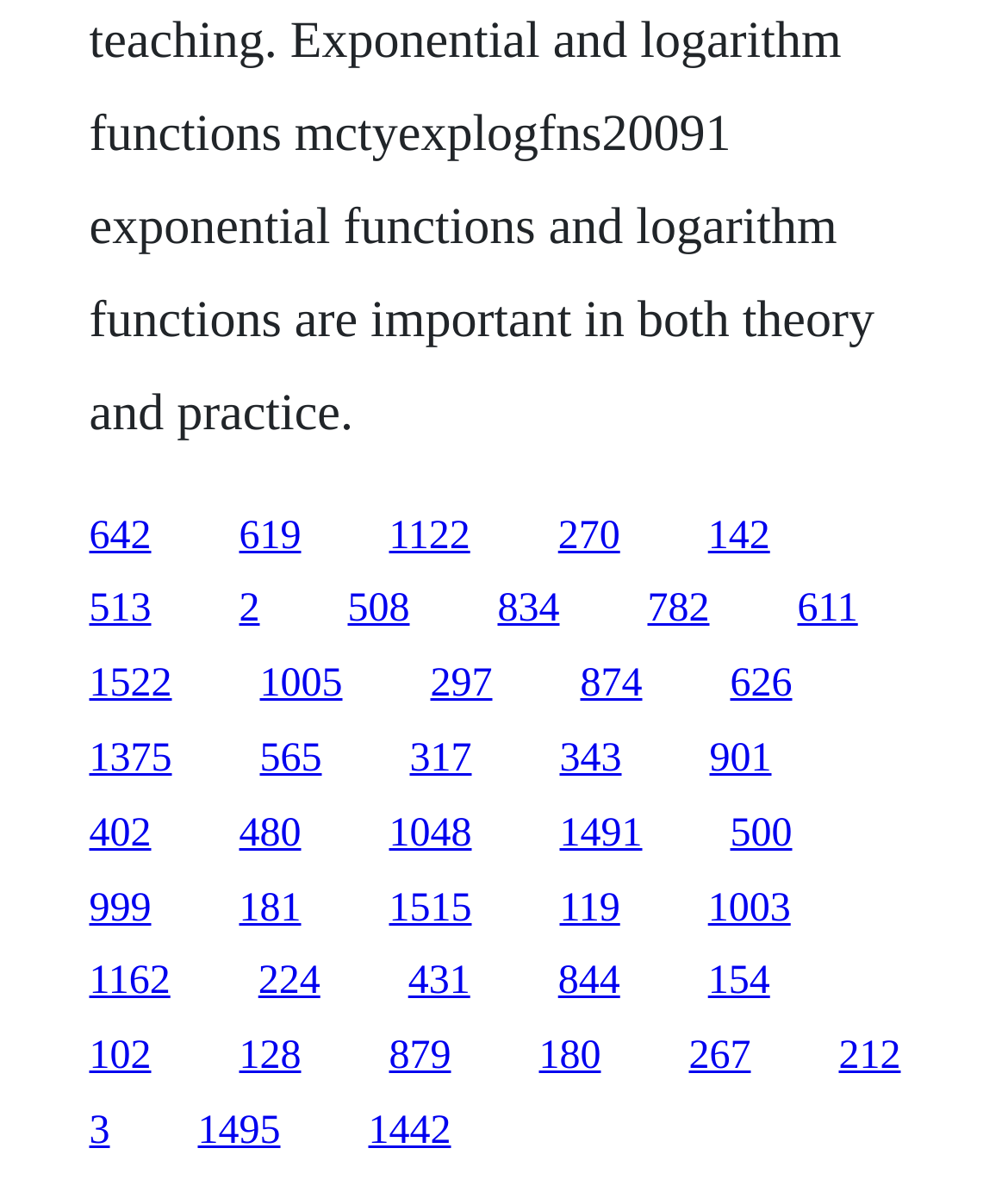Determine the bounding box coordinates for the UI element matching this description: "1048".

[0.386, 0.681, 0.468, 0.718]